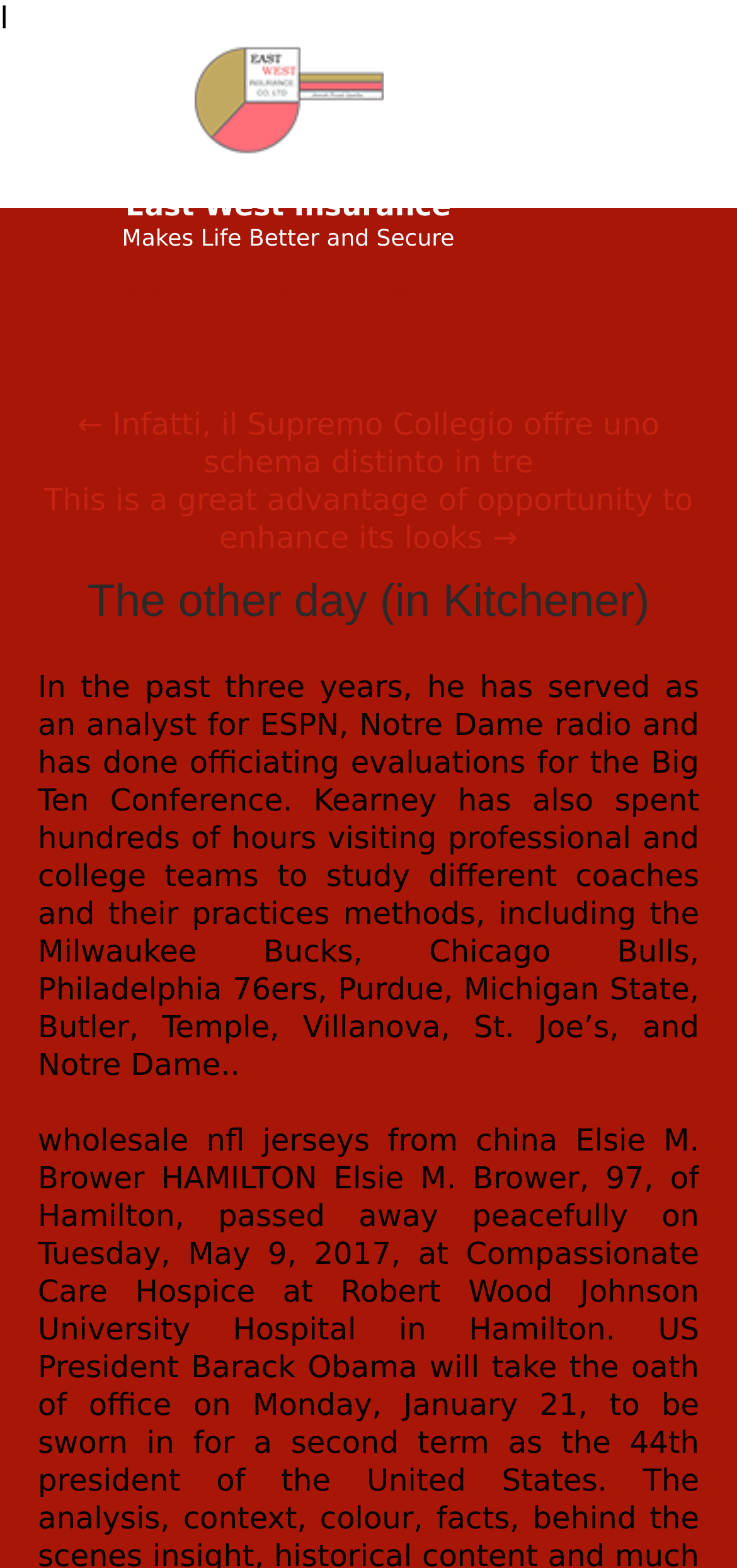From the given element description: "parent_node: East West Insurance", find the bounding box for the UI element. Provide the coordinates as four float numbers between 0 and 1, in the order [left, top, right, bottom].

[0.263, 0.05, 0.519, 0.073]